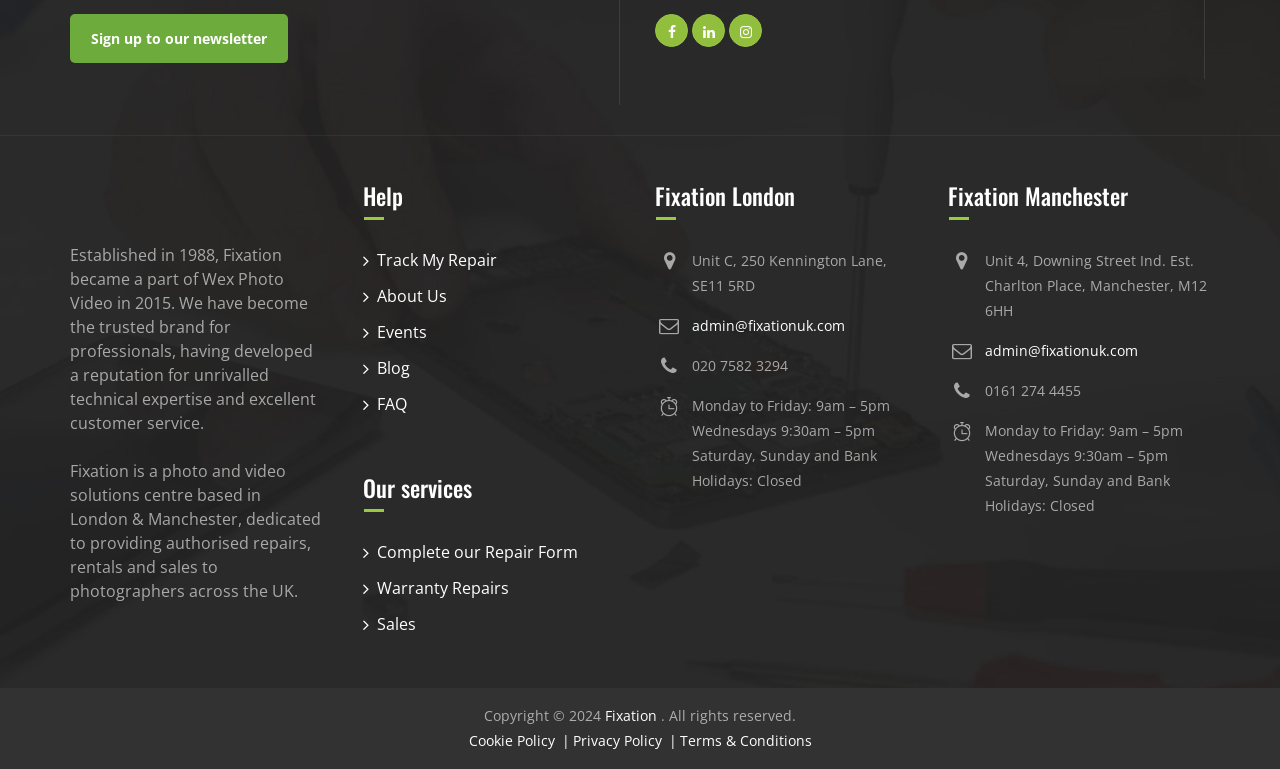What is the purpose of the 'Track My Repair' link?
Examine the image and provide an in-depth answer to the question.

The 'Track My Repair' link is likely used to track the status of a repair, allowing customers to monitor the progress of their repair, which can be inferred from the context of the link being placed under the 'Help' section of the webpage.